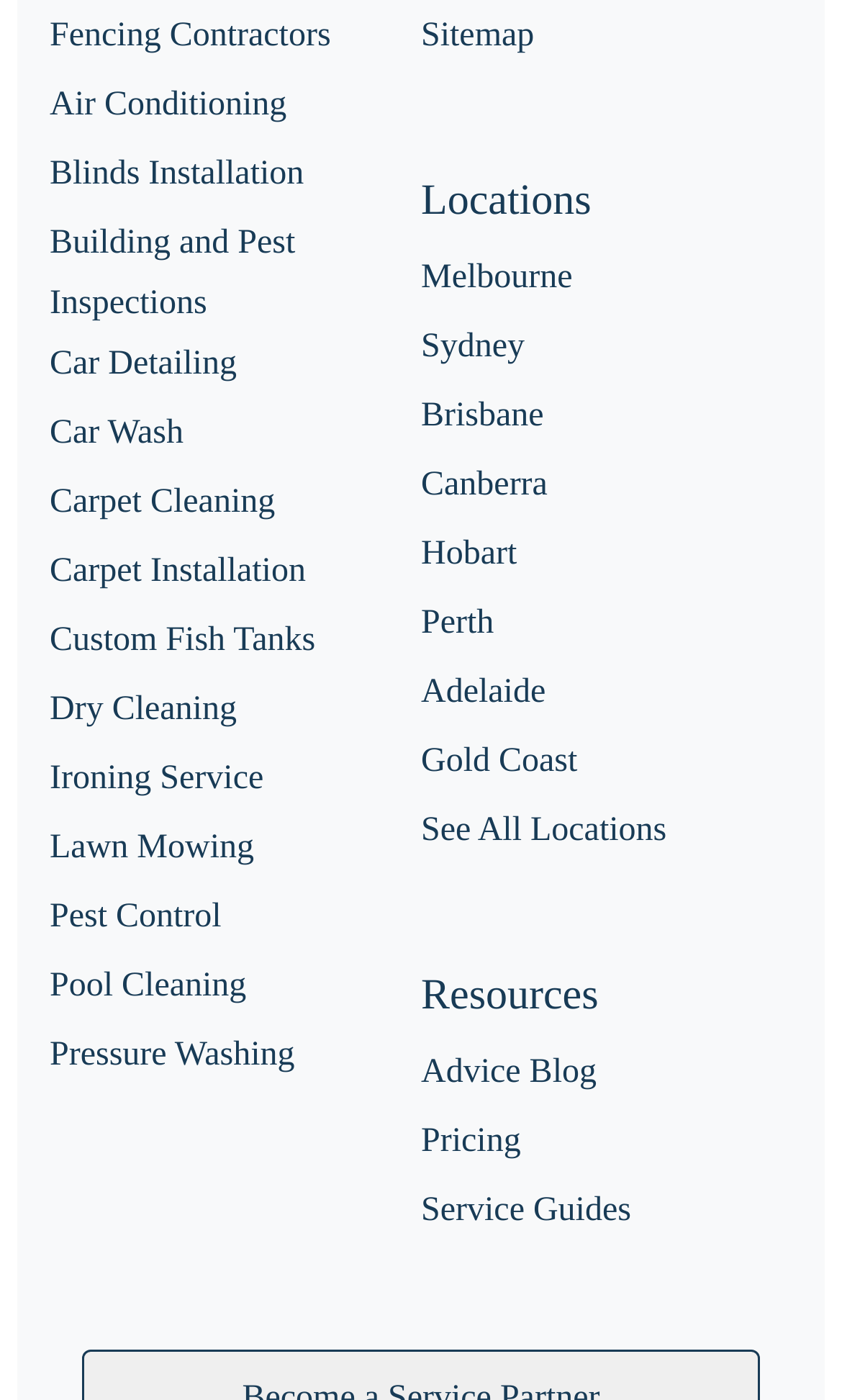Identify the bounding box coordinates of the clickable region to carry out the given instruction: "Explore Custom Fish Tanks services".

[0.059, 0.445, 0.375, 0.471]